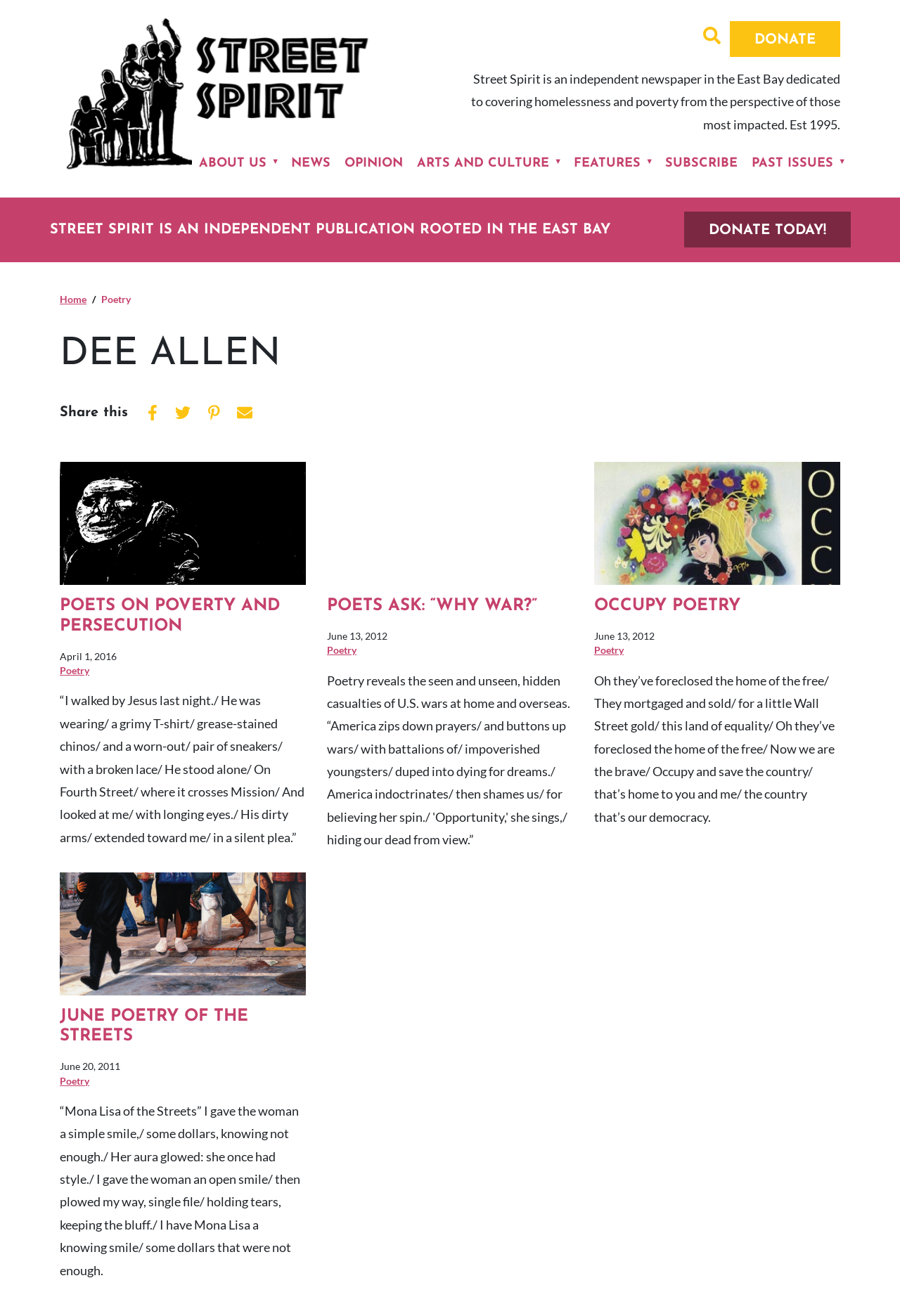Create a detailed summary of the webpage's content and design.

The webpage is dedicated to the Dee Allen Archives of Street Spirit, an independent newspaper covering homelessness and poverty from the perspective of those most impacted. At the top, there is a logo image of Street Spirit, accompanied by a link to the same name. On the right side, there is a button and a link to "DONATE". 

Below the logo, there is a brief description of Street Spirit, stating its purpose and establishment year. Underneath, there are several links to different sections of the website, including "ABOUT US", "NEWS", "OPINION", "ARTS AND CULTURE", "FEATURES", "SUBSCRIBE", and "PAST ISSUES". Each of these links has a downward arrow symbol next to it.

Further down, there is a heading "STREET SPIRIT IS AN INDEPENDENT PUBLICATION ROOTED IN THE EAST BAY" followed by a "DONATE TODAY!" link. Below this, there is a navigation breadcrumb with a "Home" link and a "Poetry" link.

The main content of the webpage is divided into three columns, each containing articles with poetry. The first column has an article titled "POETS ON POVERTY AND PERSECUTION" with a poem by an unnamed author. The second column has an article titled "POETS ASK: “WHY WAR?”" with another poem. The third column has an article titled "OCCUPY POETRY" with a poem about the Occupy movement.

Below these columns, there is another article titled "JUNE POETRY OF THE STREETS" with a poem by an unnamed author. Each article has a heading, a time stamp, and a link to the "Poetry" section. The poems are displayed in a clear and readable format, with ample space between lines.